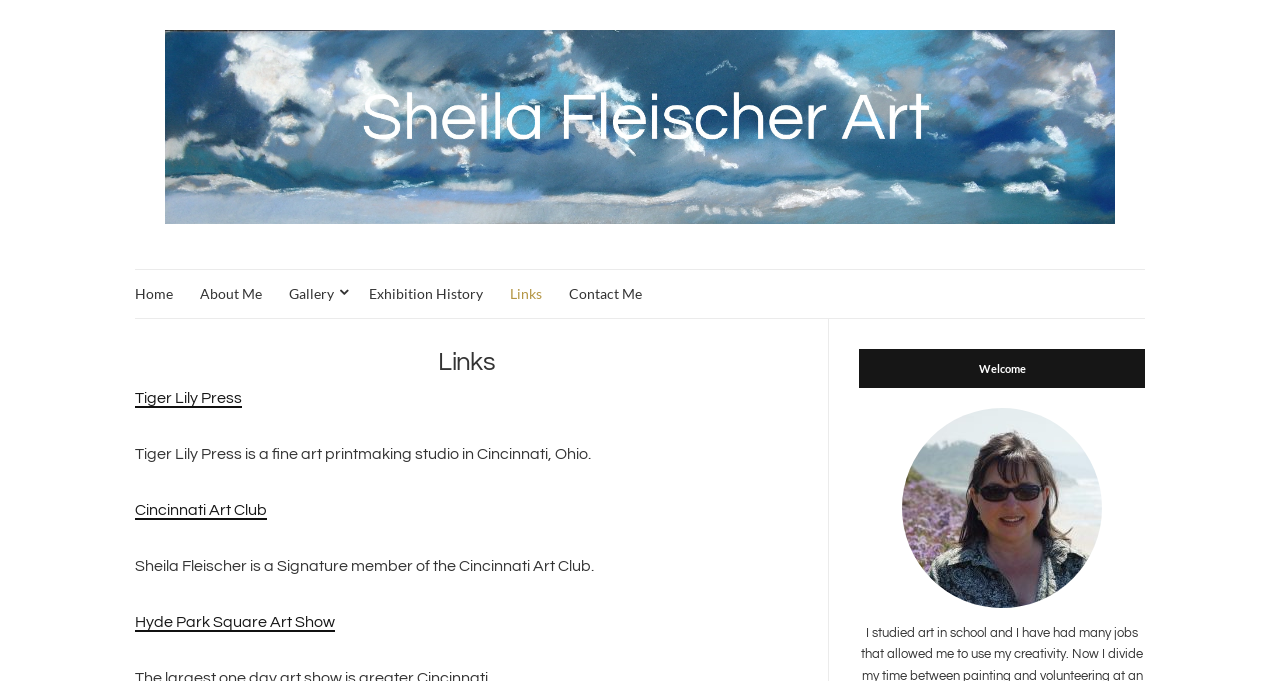Please determine the bounding box coordinates of the element to click on in order to accomplish the following task: "visit Tiger Lily Press". Ensure the coordinates are four float numbers ranging from 0 to 1, i.e., [left, top, right, bottom].

[0.105, 0.573, 0.189, 0.6]